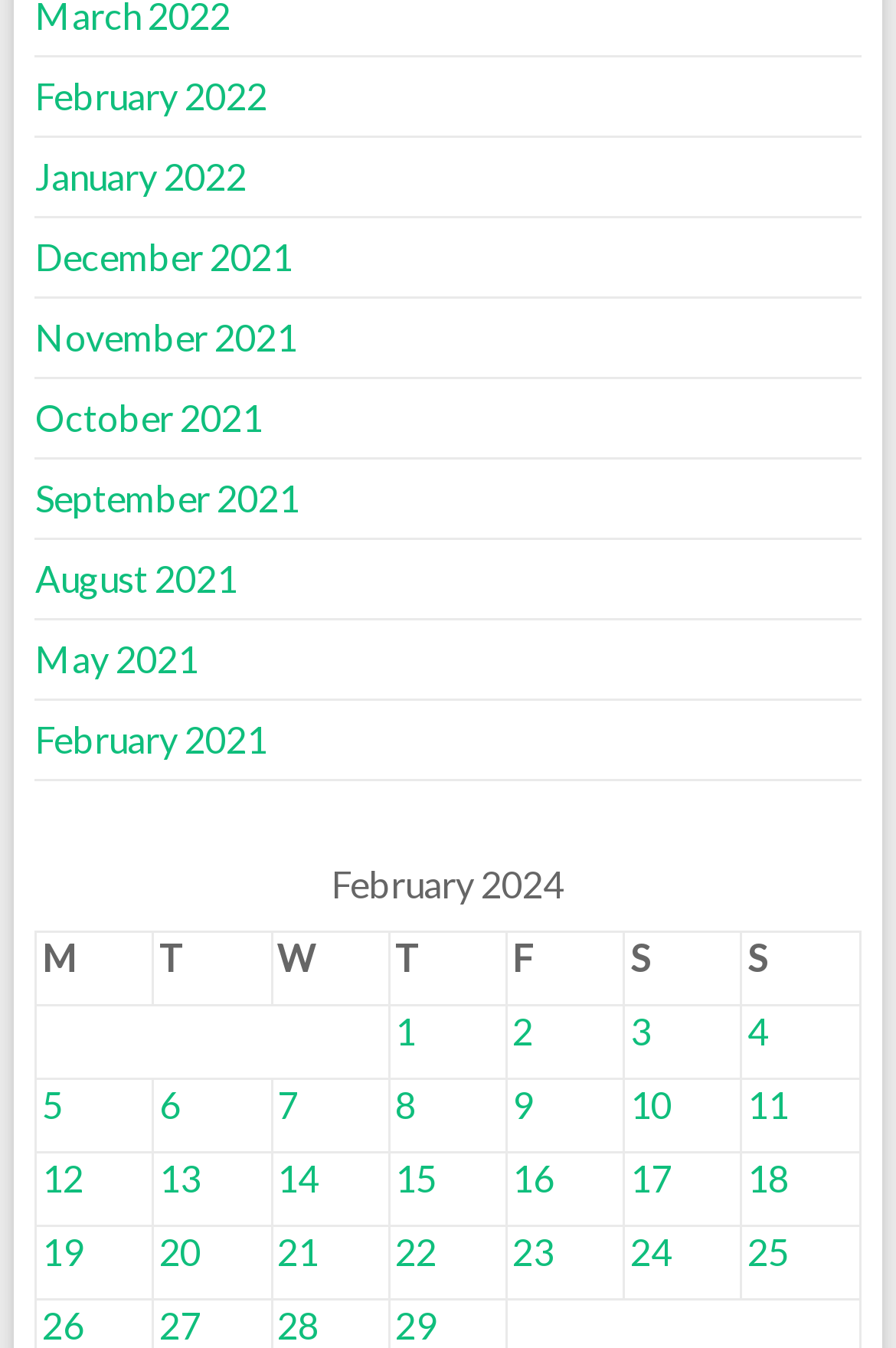Identify the bounding box coordinates of the part that should be clicked to carry out this instruction: "View posts published on February 3, 2024".

[0.697, 0.746, 0.828, 0.801]